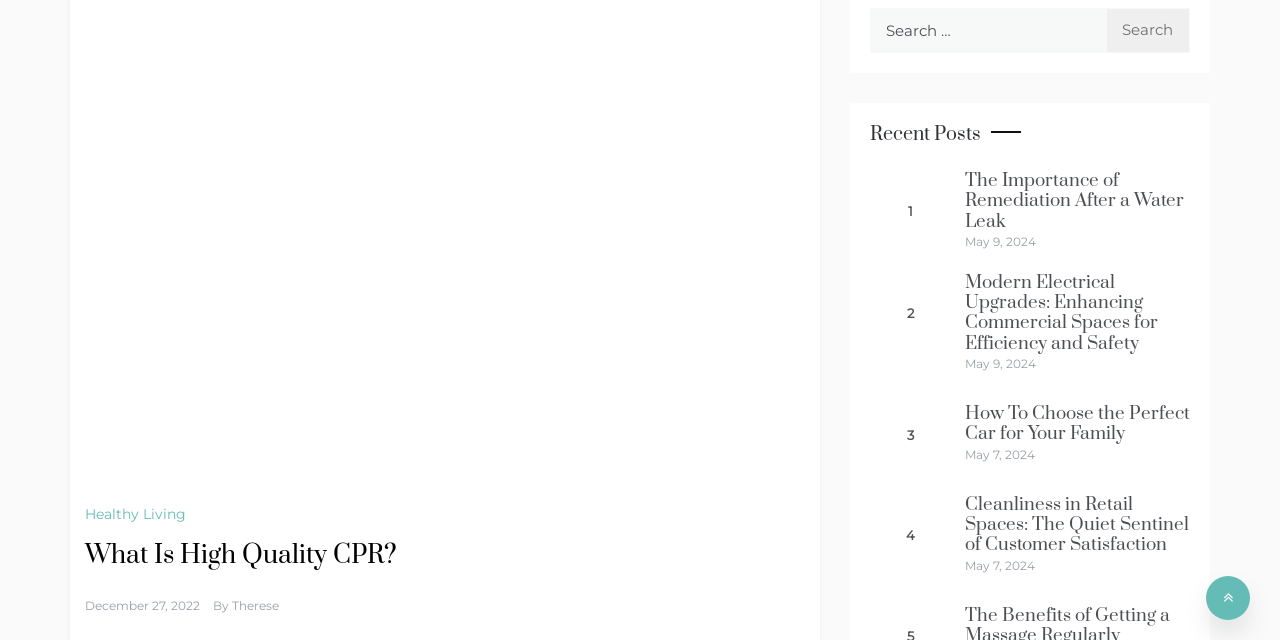Identify the bounding box for the given UI element using the description provided. Coordinates should be in the format (top-left x, top-left y, bottom-right x, bottom-right y) and must be between 0 and 1. Here is the description: parent_node: Search for: value="Search"

[0.864, 0.012, 0.93, 0.082]